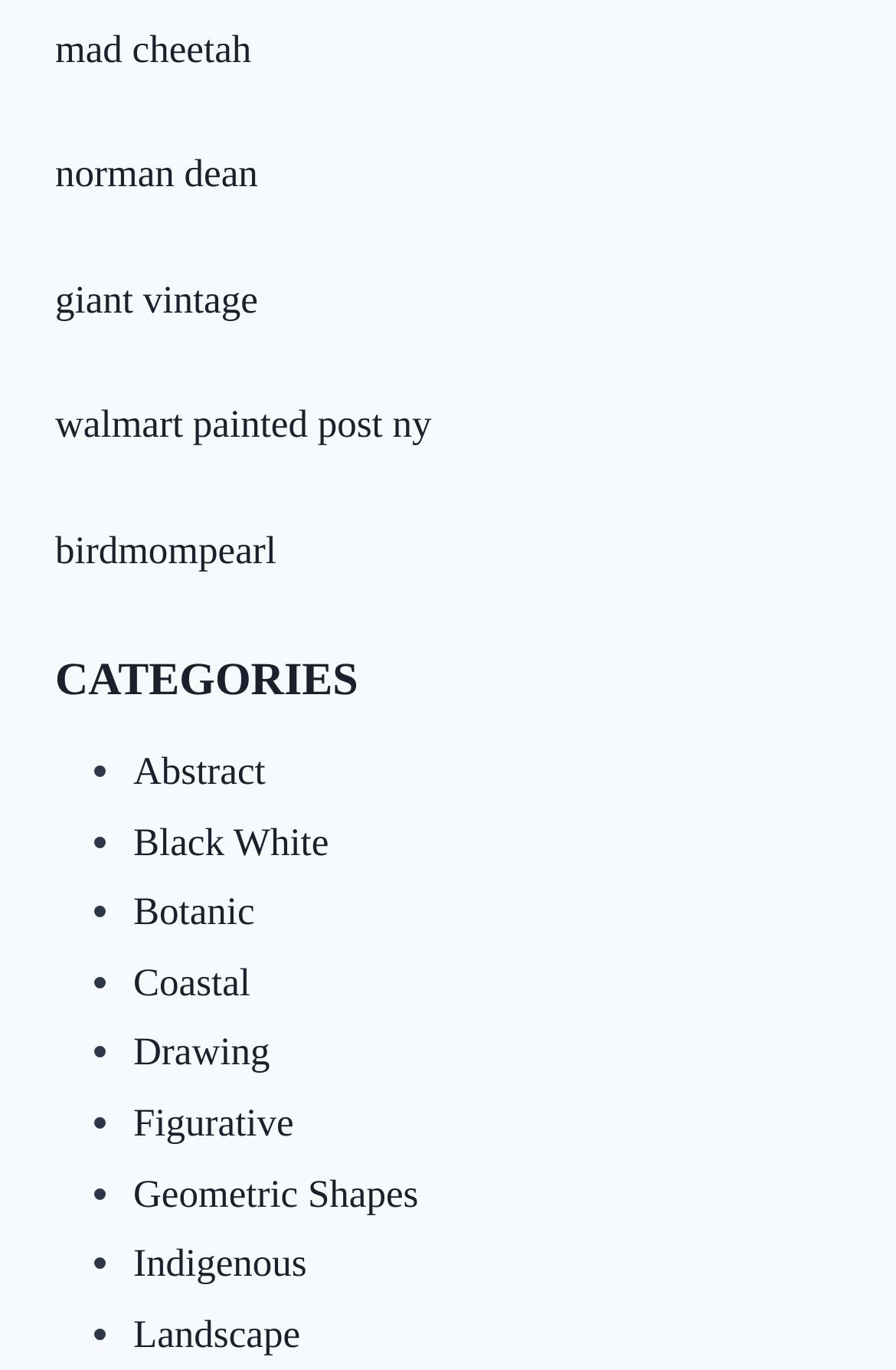What is the first category listed?
Based on the image, respond with a single word or phrase.

Abstract